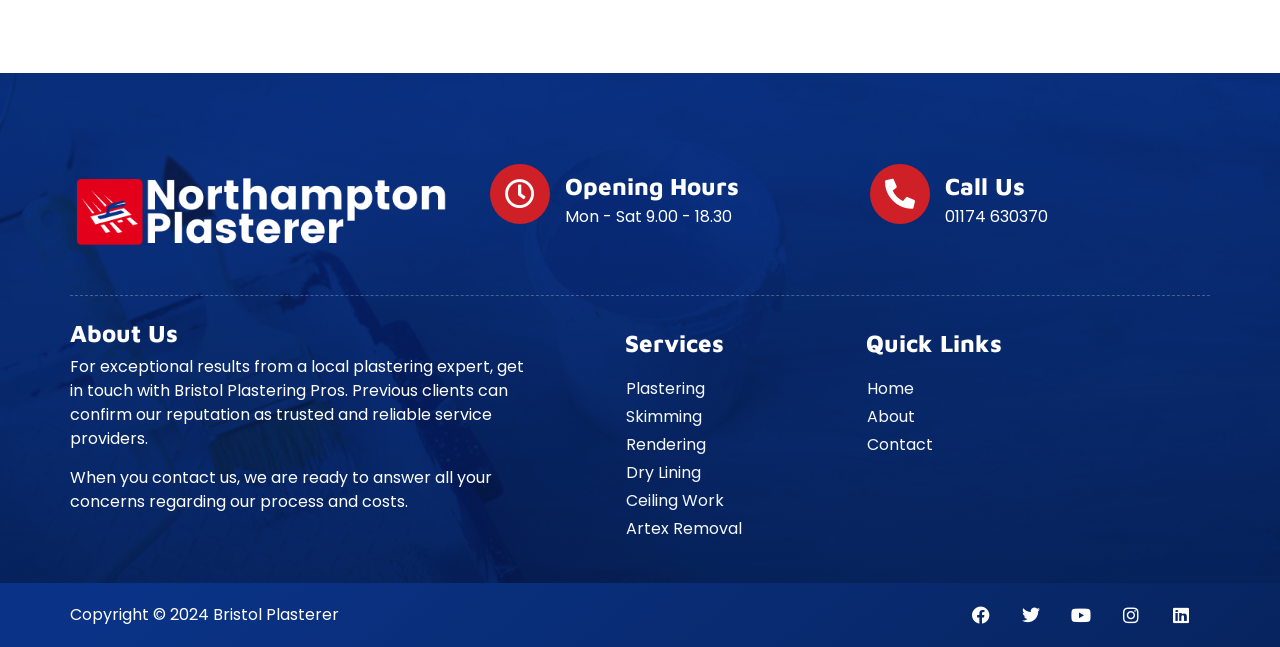Please identify the bounding box coordinates for the region that you need to click to follow this instruction: "Like the post by @Heinrich_Siebmanns".

None